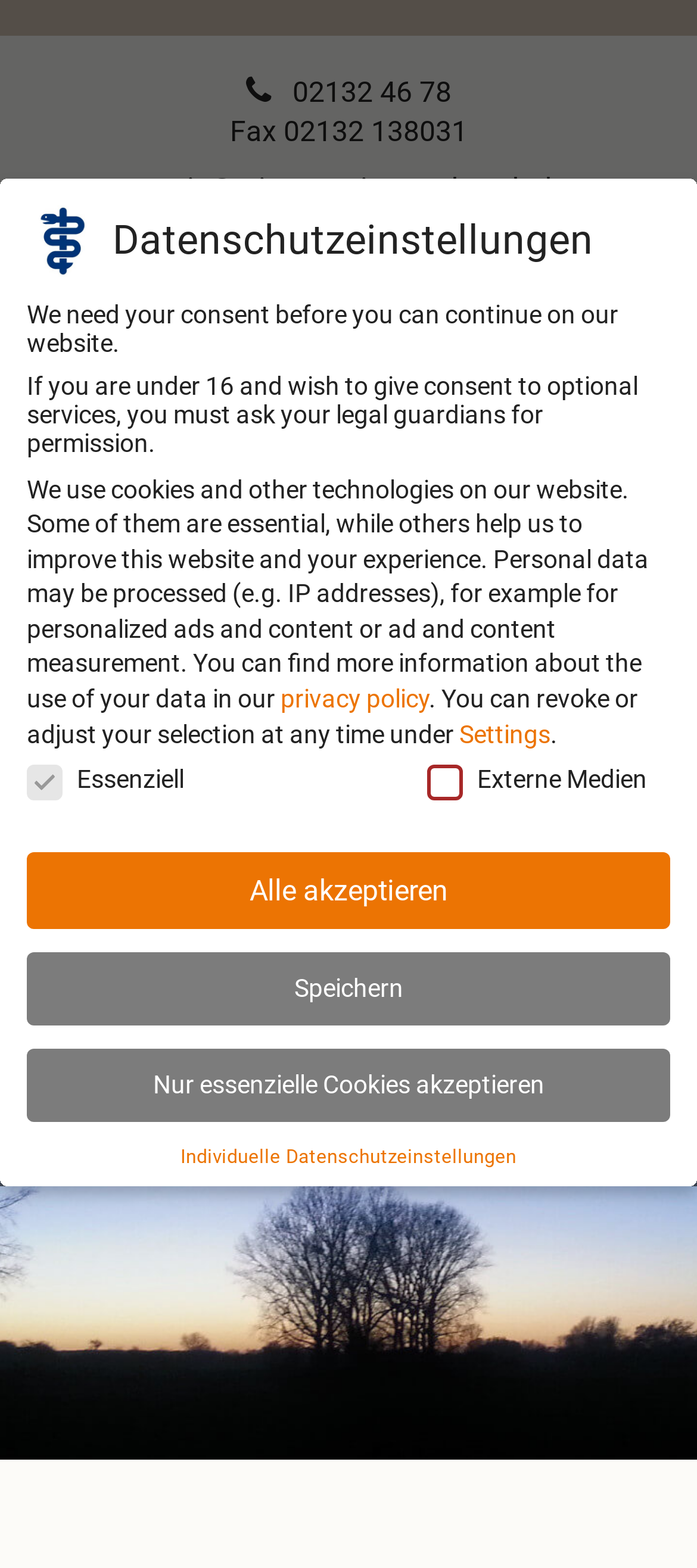Kindly determine the bounding box coordinates for the area that needs to be clicked to execute this instruction: "Send an email to the practice".

[0.188, 0.109, 0.812, 0.131]